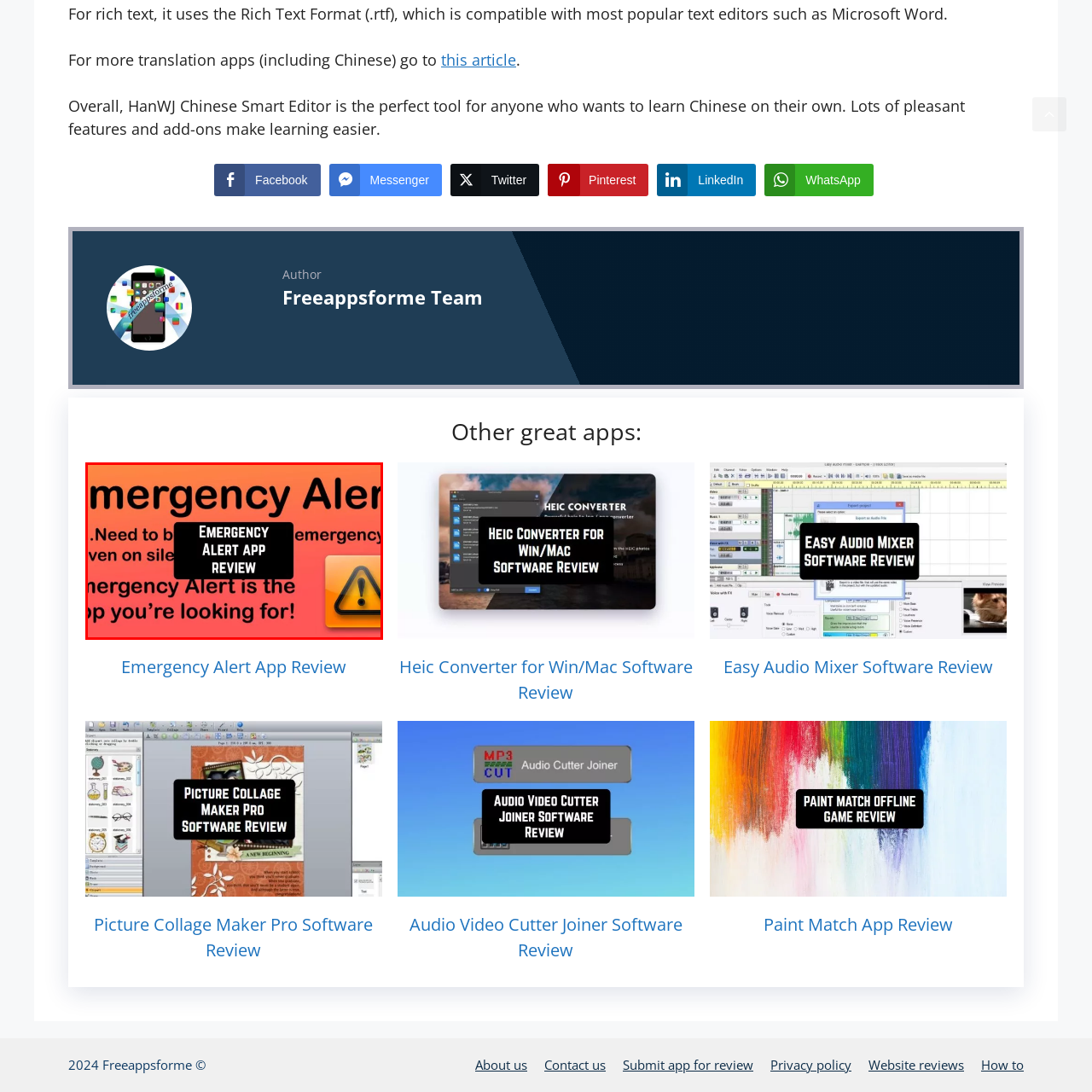Explain thoroughly what is happening in the image that is surrounded by the red box.

The image features a vibrant, attention-grabbing background with the title "Emergency Alert" prominently displayed in bold, black text. Below the title, a catchy tagline reads, "...Need to be alerted of emergencies even on silent..." suggesting the app's capability to notify users during critical situations. The main focus includes a highlighted section that states "EMERGENCY ALERT APP REVIEW," indicating a thorough review of the application's features and effectiveness. 

On the right side, there's an icon featuring an exclamation mark within a triangle, symbolizing caution or alertness, reinforcing the theme of emergency preparedness. The overall design combines both informative and engaging elements, suitable for attracting readers interested in safety and emergency response tools.